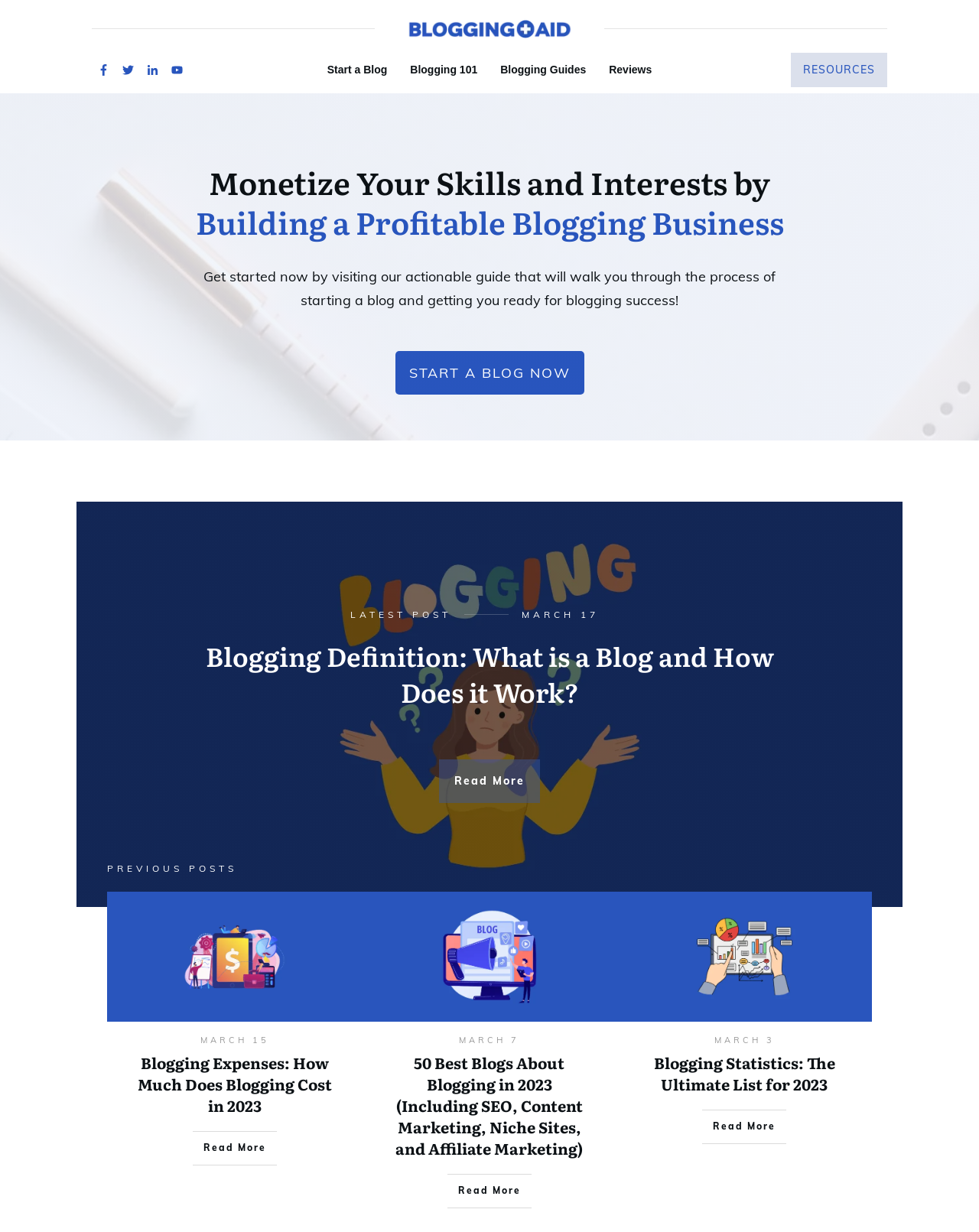Describe all the key features and sections of the webpage thoroughly.

This webpage is about blogging and provides resources and guides for bloggers. At the top, there is a logo of "Blogging Aid" and a horizontal separator. Below the separator, there are five small images with links, likely representing different categories or topics related to blogging.

To the right of these images, there are four main links: "Start a Blog", "Blogging 101", "Blogging Guides", and "Reviews". Below these links, there is a heading that reads "Monetize Your Skills and Interests by Building a Profitable Blogging Business". 

Underneath the heading, there is a paragraph of text that encourages visitors to get started with blogging by visiting an actionable guide. Below this text, there is a call-to-action button that says "START A BLOG NOW".

The main content of the webpage is divided into three columns, each containing a series of articles or blog posts. Each article has a heading, a date, and a "Read More" link. The articles appear to be about various topics related to blogging, such as blogging definition, blogging expenses, and blogging statistics. The dates of the articles range from March 3 to March 17.

At the top of each column, there is a heading that reads "LATEST POST" or "PREVIOUS POSTS", indicating the type of content below. There are also horizontal separators between the articles to visually distinguish them. Overall, the webpage provides a wealth of information and resources for bloggers, with a clear and organized layout.